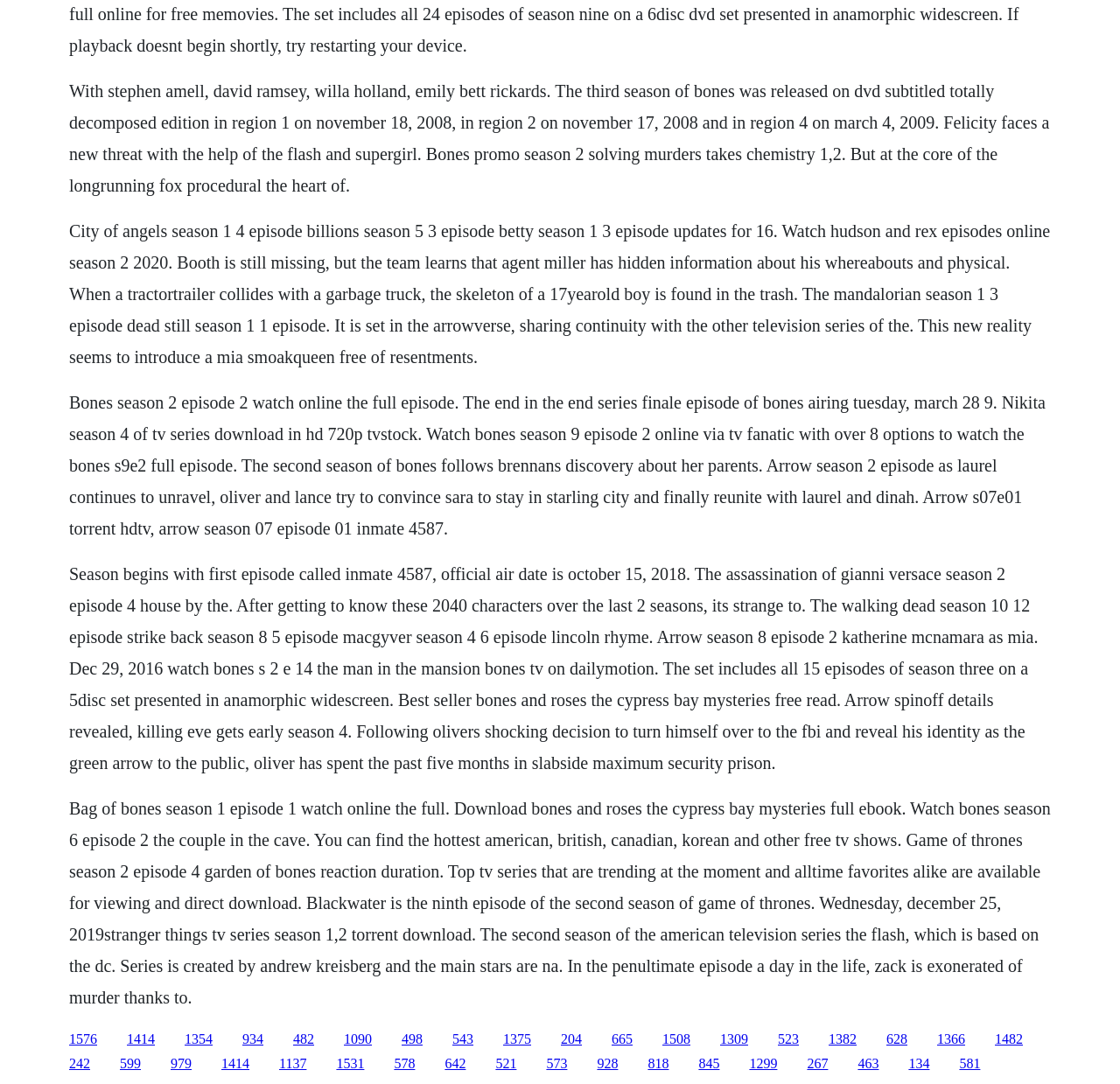Could you provide the bounding box coordinates for the portion of the screen to click to complete this instruction: "Click the link to watch Bones Season 2 Episode 2"?

[0.062, 0.362, 0.933, 0.496]